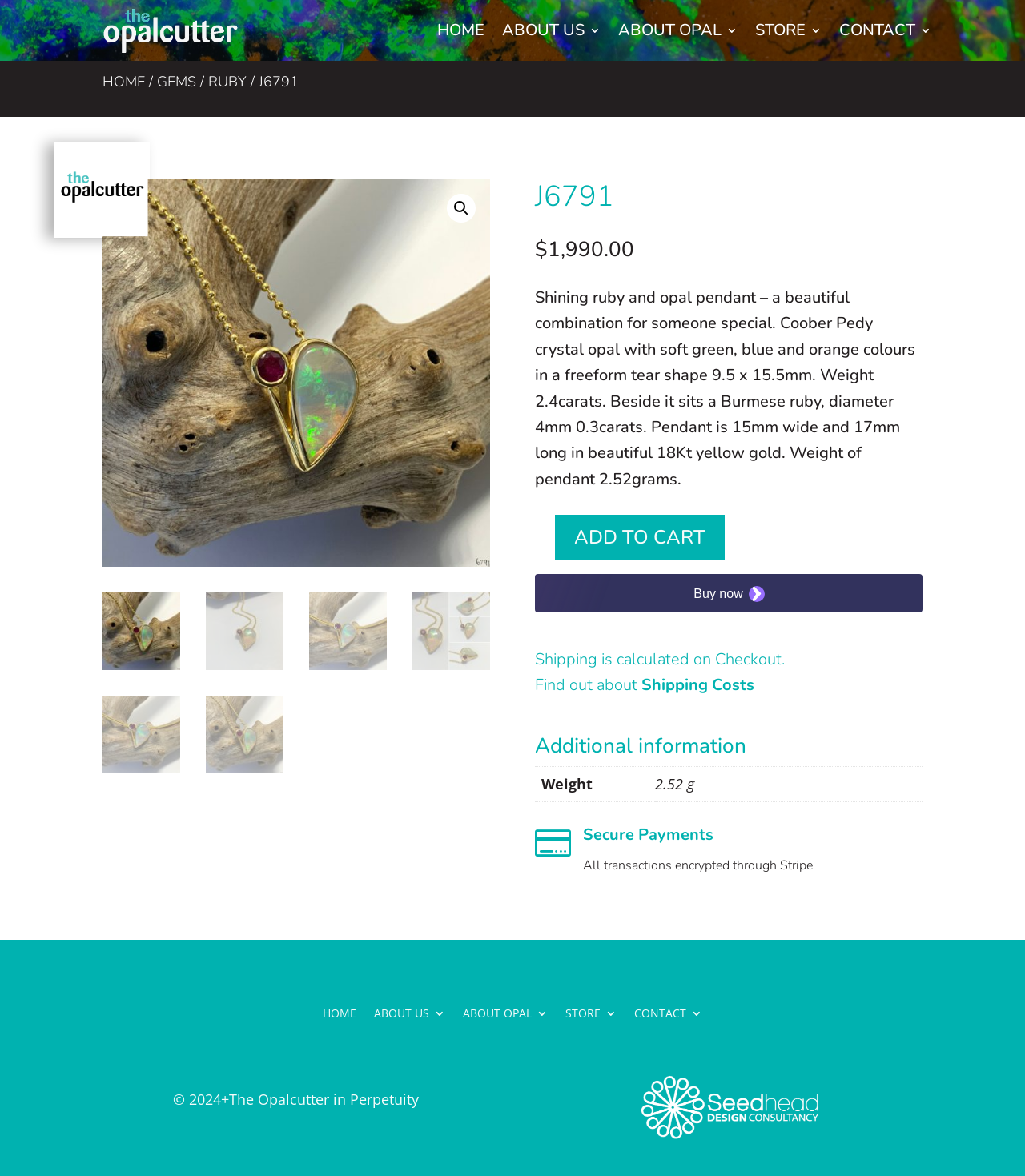Please mark the clickable region by giving the bounding box coordinates needed to complete this instruction: "Search with the magnifying glass".

[0.436, 0.165, 0.464, 0.189]